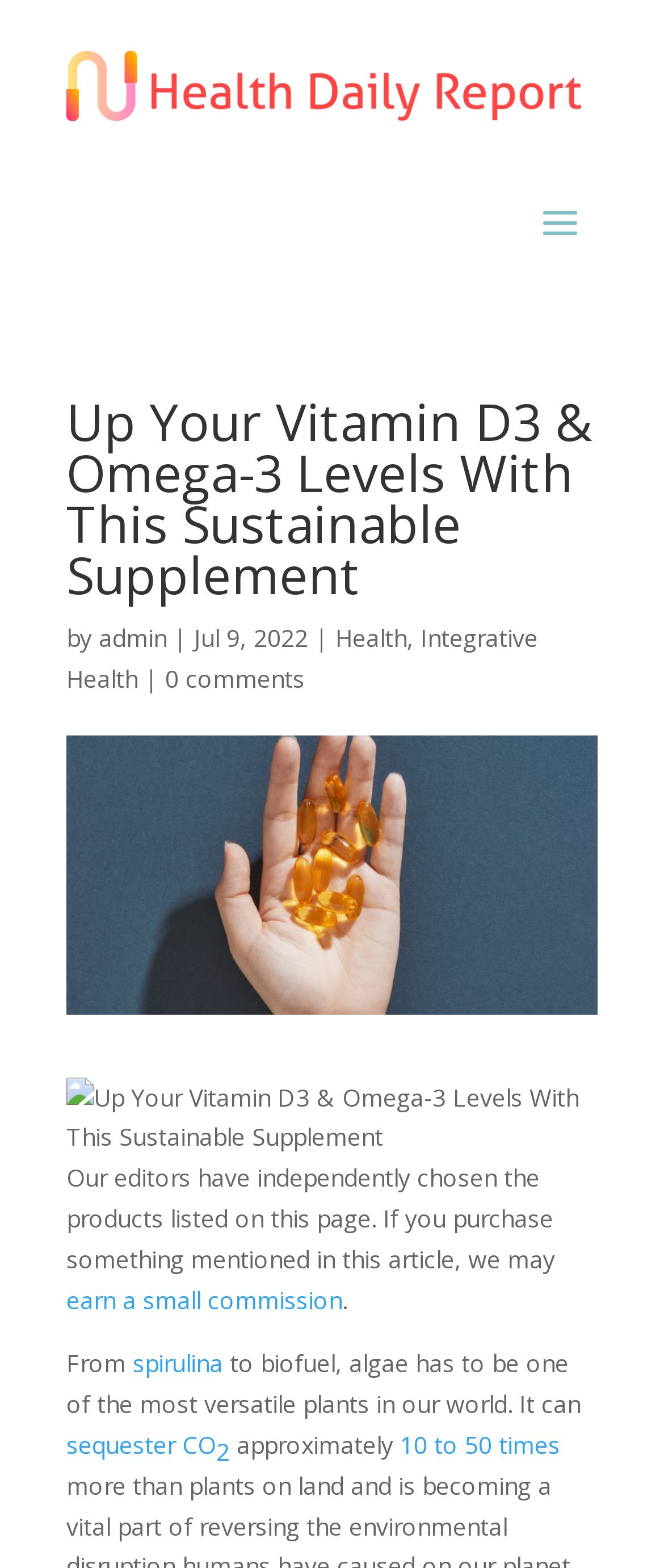Explain in detail what is displayed on the webpage.

The webpage is an article about a sustainable supplement for vitamin D3 and omega-3 levels. At the top, there is a large image taking up most of the width, with a heading "Up Your Vitamin D3 & Omega-3 Levels With This Sustainable Supplement" positioned below it. The heading is centered and takes up about 70% of the width. 

Below the heading, there is a line of text with the author's name "admin" and the date "Jul 9, 2022" on the left, and a category "Health" and a subcategory "Integrative Health" on the right. 

Further down, there is another image, which is also quite large and takes up about 80% of the width. 

The main content of the article starts below the second image. The text is divided into paragraphs, with links to other articles or keywords scattered throughout. The article discusses the versatility of algae, mentioning its uses from spirulina to biofuel, and its ability to sequester CO2. 

At the bottom, there is a disclaimer stating that the editors have independently chosen the products listed on the page, and that purchasing something mentioned in the article may earn a small commission.